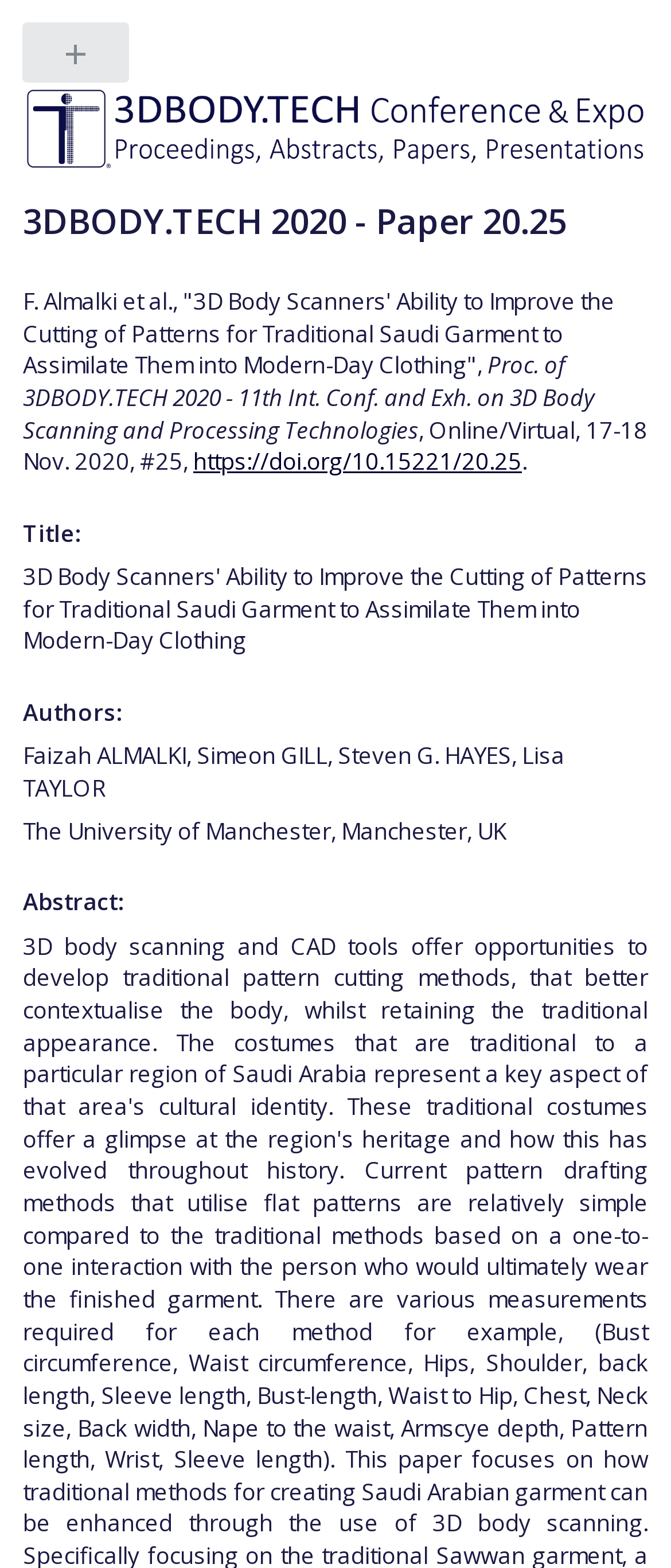What is the conference name?
Please respond to the question with a detailed and informative answer.

I found the conference name by looking at the heading element on the webpage, which says '3DBODY.TECH 2020 - Paper 20.25'. The conference name is '3DBODY.TECH 2020'.